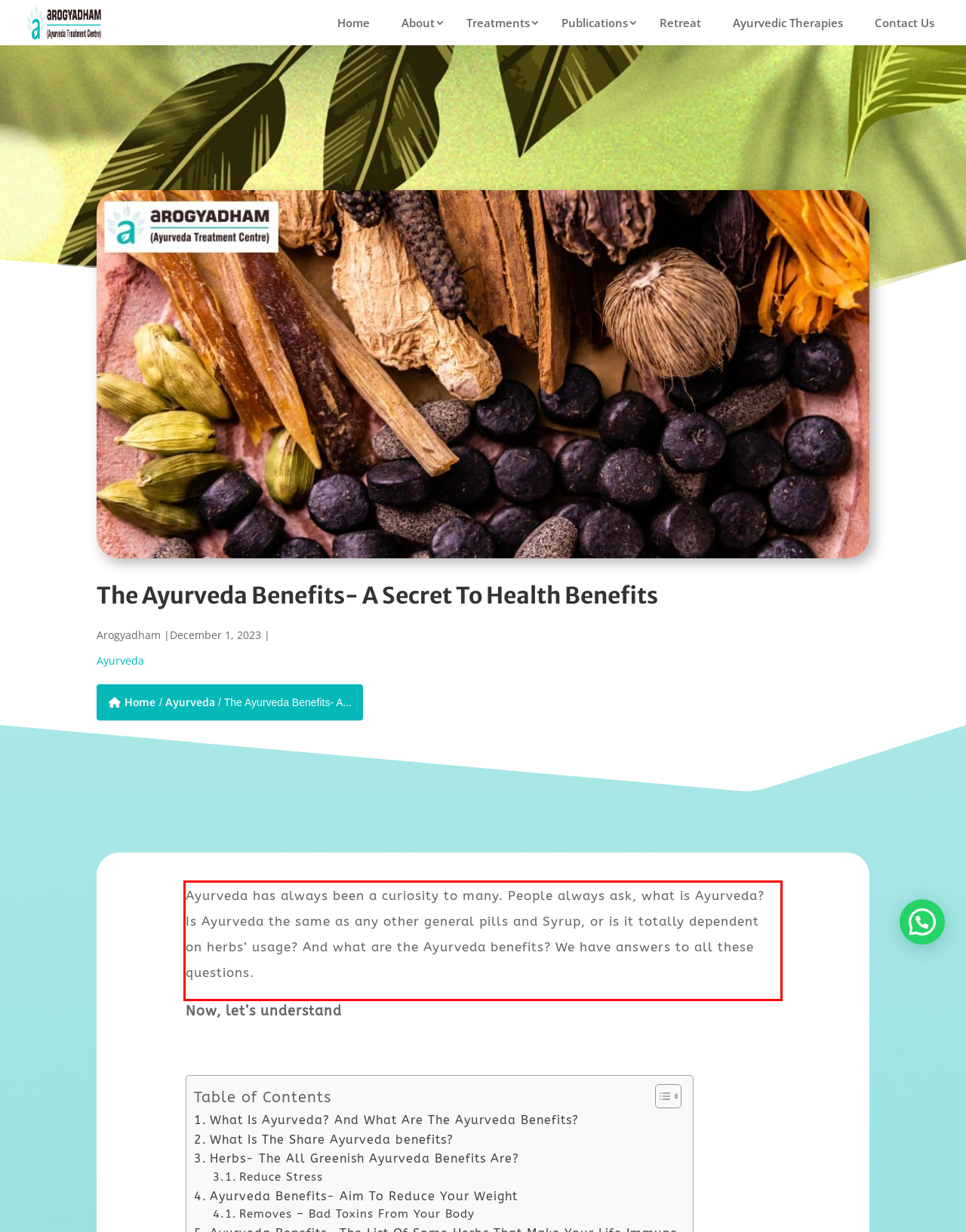Please examine the screenshot of the webpage and read the text present within the red rectangle bounding box.

Ayurveda has always been a curiosity to many. People always ask, what is Ayurveda? Is Ayurveda the same as any other general pills and Syrup, or is it totally dependent on herbs’ usage? And what are the Ayurveda benefits? We have answers to all these questions.